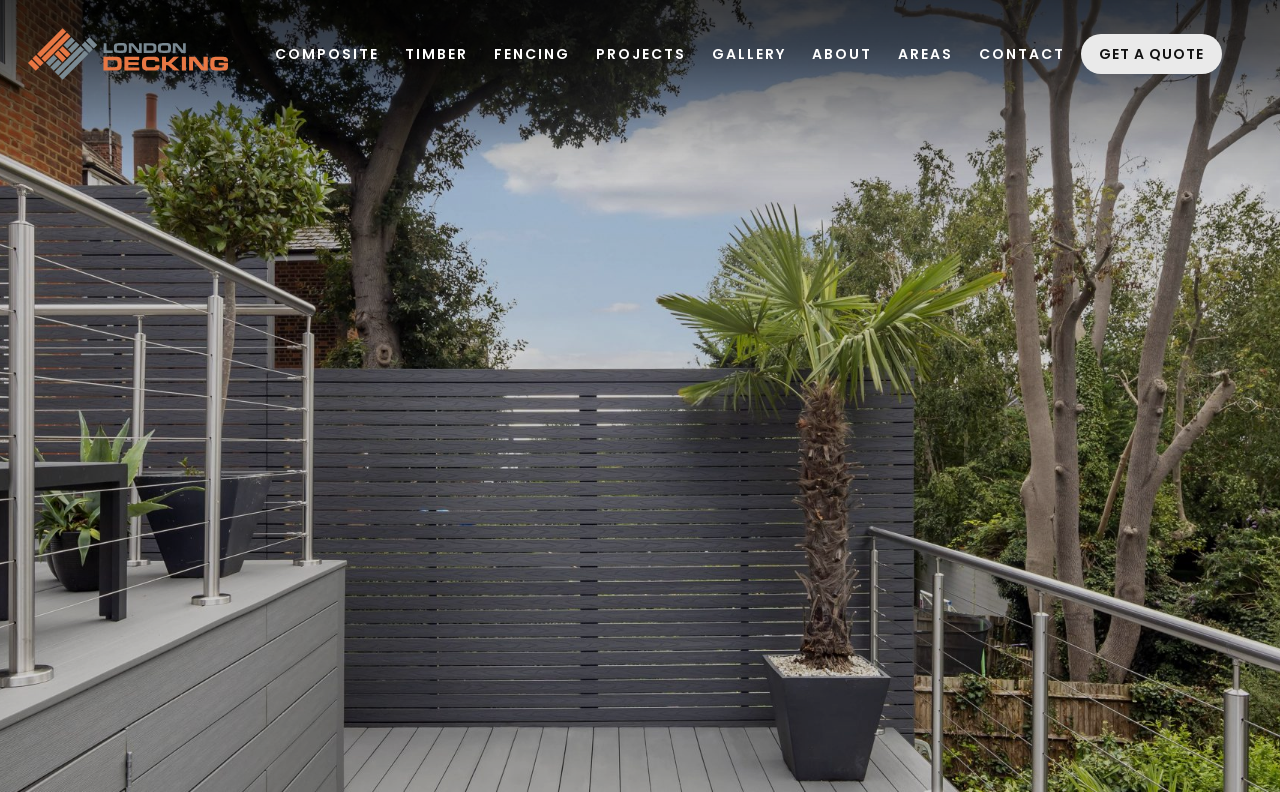Locate the bounding box coordinates of the element that needs to be clicked to carry out the instruction: "Get a quote". The coordinates should be given as four float numbers ranging from 0 to 1, i.e., [left, top, right, bottom].

[0.845, 0.043, 0.955, 0.093]